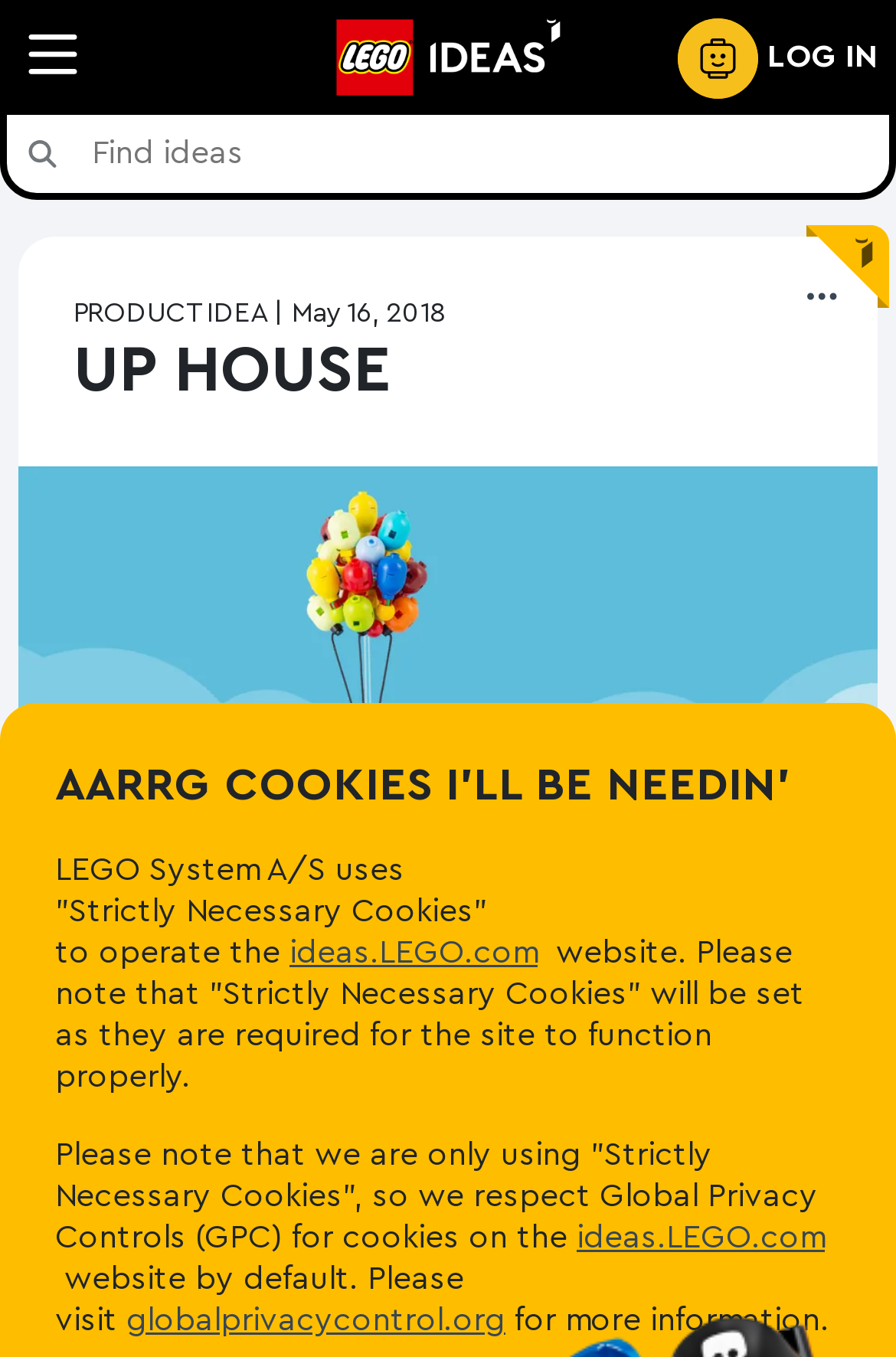Find the bounding box coordinates for the UI element that matches this description: "aria-label="Search"".

[0.008, 0.085, 0.082, 0.143]